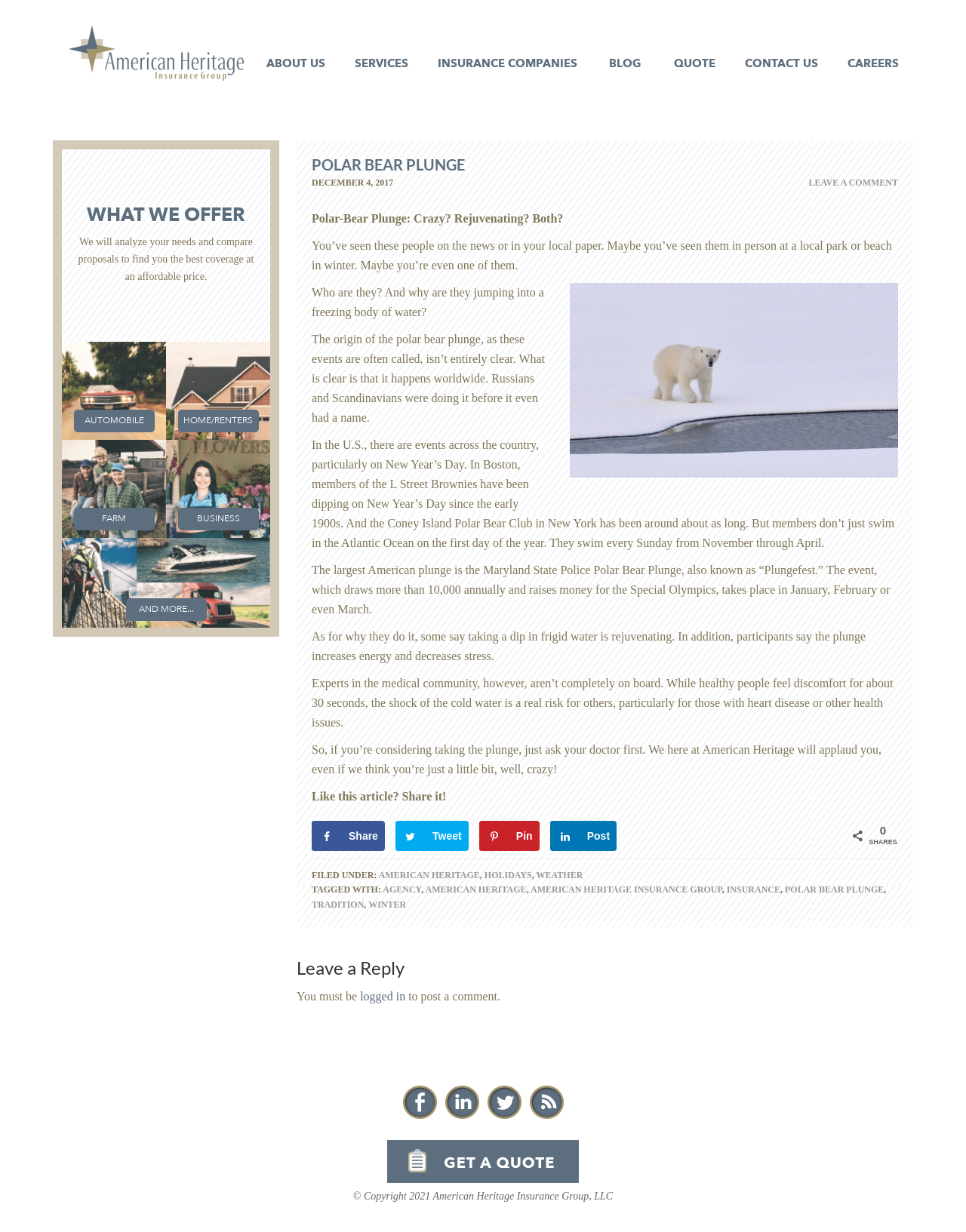Convey a detailed summary of the webpage, mentioning all key elements.

The webpage is about the Polar Bear Plunge, a winter event where people jump into freezing bodies of water. The page is divided into two main sections: the main content area and the primary sidebar.

At the top of the page, there are seven links to different sections of the website, including "ABOUT US", "SERVICES", "INSURANCE COMPANIES", "BLOG", "QUOTE", "CONTACT US", and "CAREERS". Below these links, there is a main content area that contains an article about the Polar Bear Plunge.

The article has a heading "POLAR BEAR PLUNGE" and a subheading "Crazy? Rejuvenating? Both?" followed by a series of paragraphs that describe the event. The text explains that the origin of the Polar Bear Plunge is unclear, but it is a worldwide phenomenon, with events taking place in many countries, including the United States. The article also mentions that the largest American plunge is the Maryland State Police Polar Bear Plunge, which raises money for the Special Olympics.

The article continues to discuss the reasons why people participate in the Polar Bear Plunge, including the supposed health benefits of taking a dip in cold water. However, it also notes that experts in the medical community are not entirely convinced of these benefits, and that people with certain health conditions should consult their doctor before participating.

Below the article, there are social media sharing links, including "Share on Share", "Share on Tweet", "Save to Pinterest", and "Share on Post". There is also a footer section that contains links to related categories, such as "AMERICAN HERITAGE", "HOLIDAYS", and "WEATHER".

To the left of the main content area, there is a primary sidebar that contains a heading "WHAT WE OFFER" and a brief description of the services provided by American Heritage Insurance Group. Below this, there are links to different types of insurance, including "AUTOMOBILE", "HOME/RENTERS", "FARM", and "BUSINESS".

At the very bottom of the page, there are copyright information and a few more links to unknown pages. There is also an image of a social media icon.